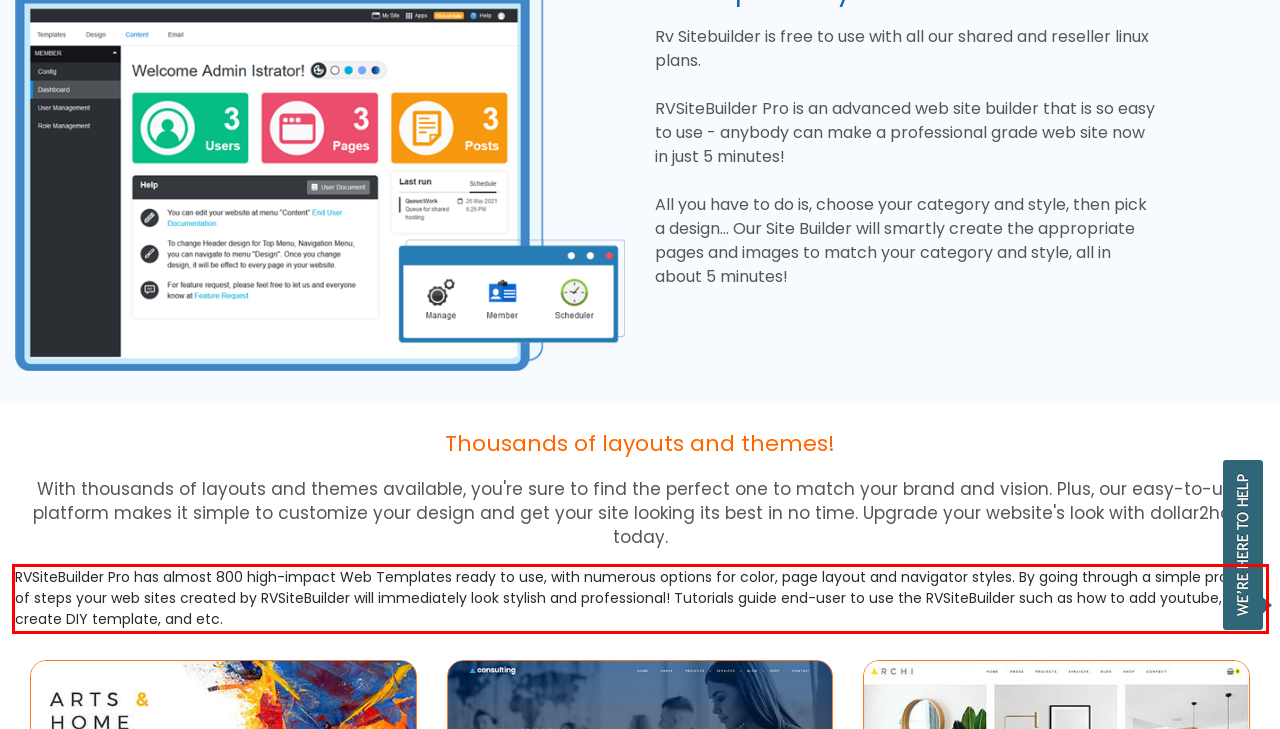View the screenshot of the webpage and identify the UI element surrounded by a red bounding box. Extract the text contained within this red bounding box.

RVSiteBuilder Pro has almost 800 high-impact Web Templates ready to use, with numerous options for color, page layout and navigator styles. By going through a simple process of steps your web sites created by RVSiteBuilder will immediately look stylish and professional! Tutorials guide end-user to use the RVSiteBuilder such as how to add youtube, create DIY template, and etc.